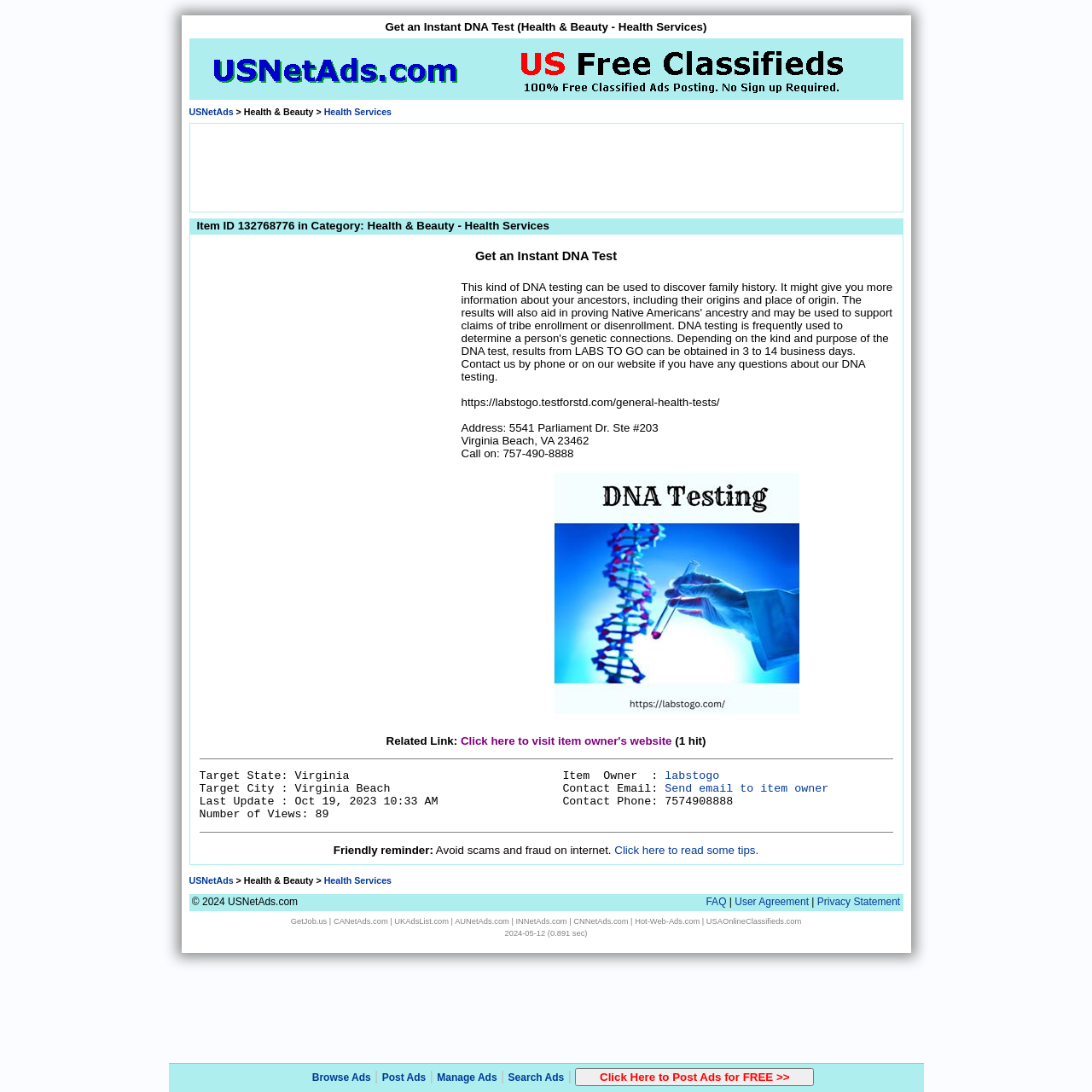Determine the bounding box coordinates in the format (top-left x, top-left y, bottom-right x, bottom-right y). Ensure all values are floating point numbers between 0 and 1. Identify the bounding box of the UI element described by: Manage Ads

[0.4, 0.981, 0.455, 0.992]